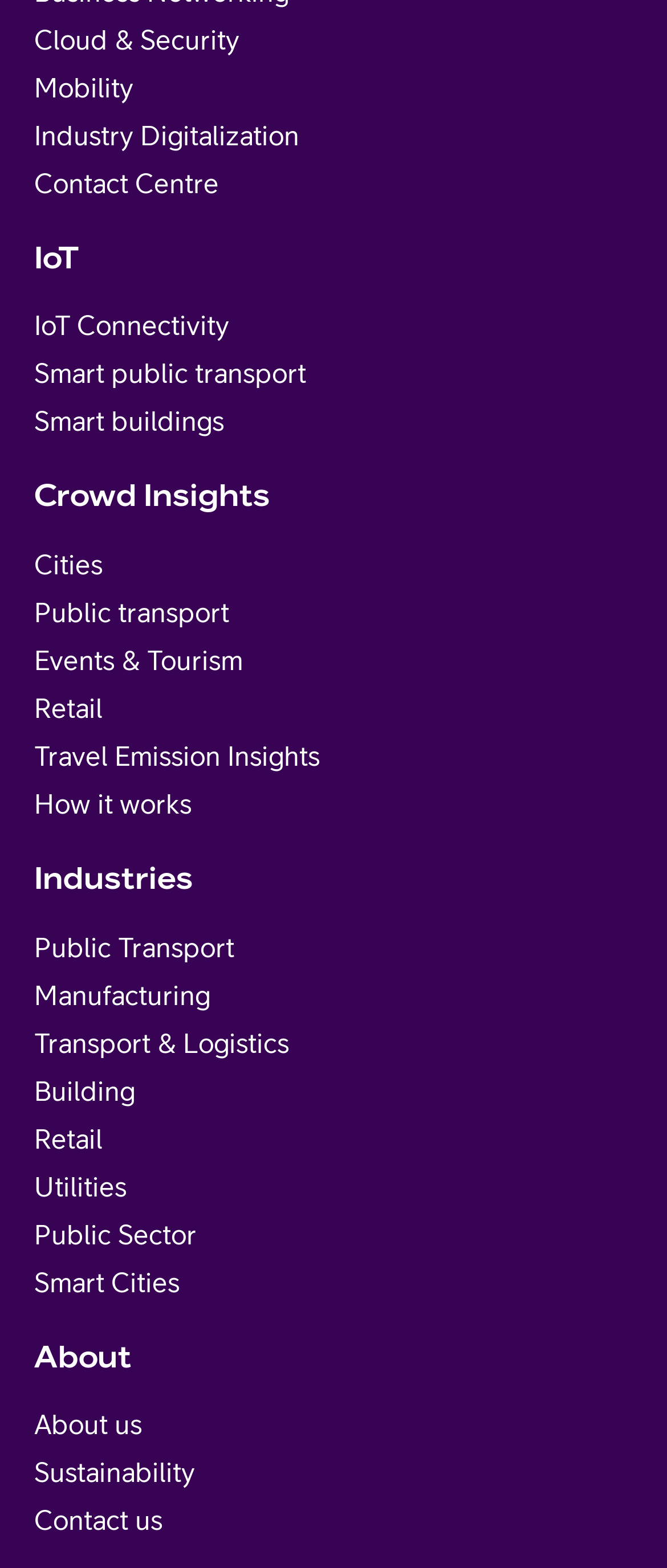Show the bounding box coordinates of the region that should be clicked to follow the instruction: "Learn about Smart public transport."

[0.051, 0.228, 0.459, 0.248]